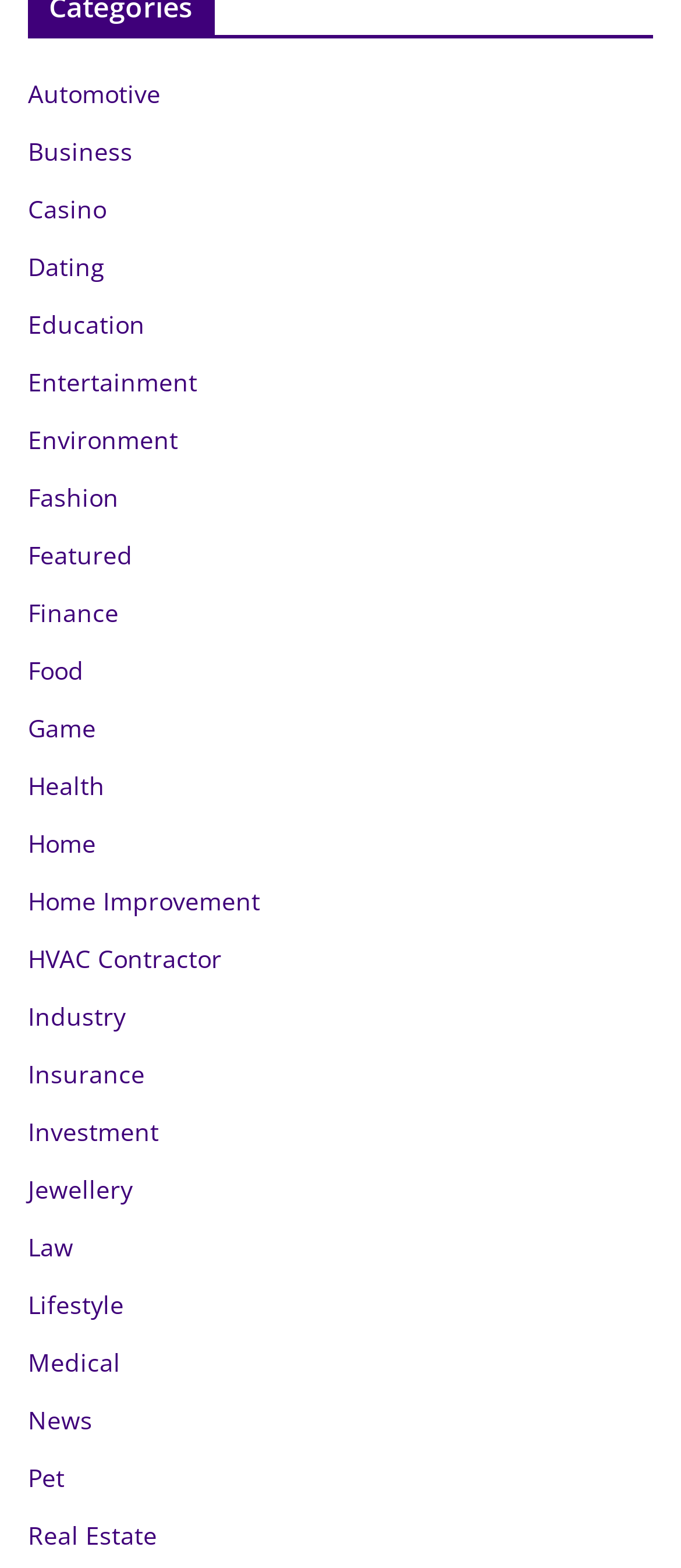Can you find the bounding box coordinates for the element to click on to achieve the instruction: "Explore Home Improvement"?

[0.041, 0.564, 0.382, 0.585]